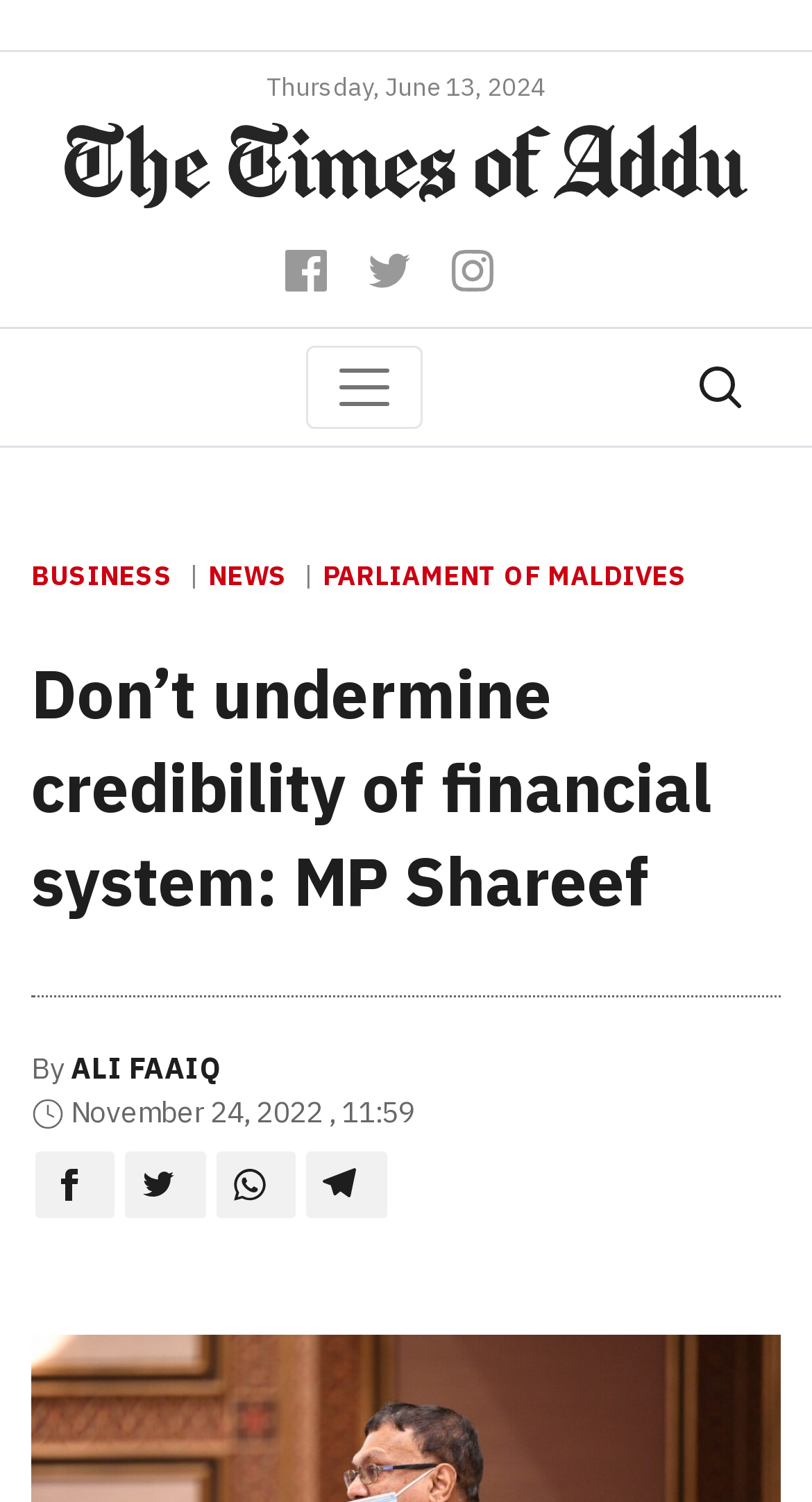Identify the bounding box coordinates of the region I need to click to complete this instruction: "Read the news about Parliament of Maldives".

[0.397, 0.372, 0.846, 0.395]